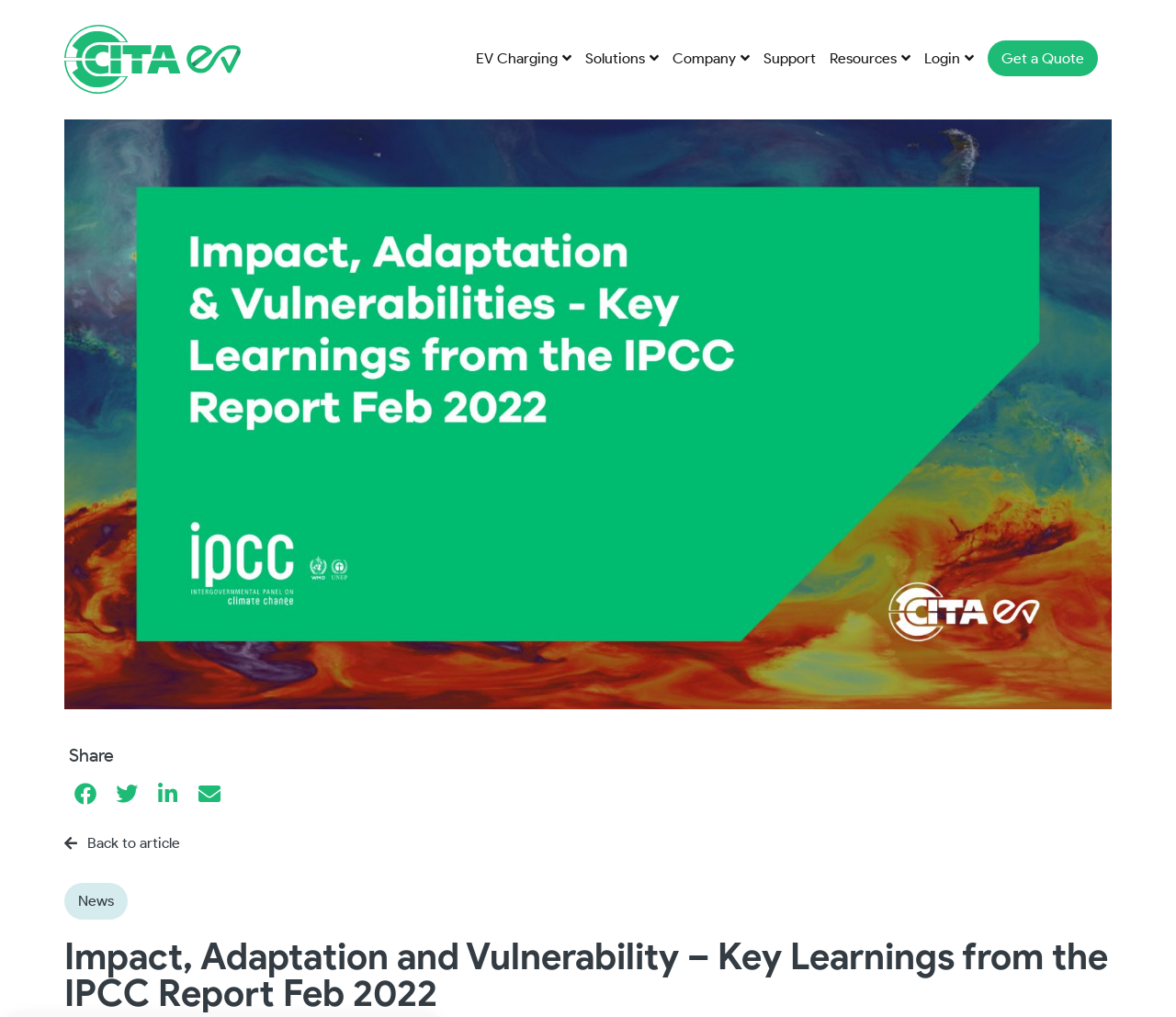Please identify the bounding box coordinates of the element that needs to be clicked to execute the following command: "Share on facebook". Provide the bounding box using four float numbers between 0 and 1, formatted as [left, top, right, bottom].

[0.055, 0.761, 0.09, 0.801]